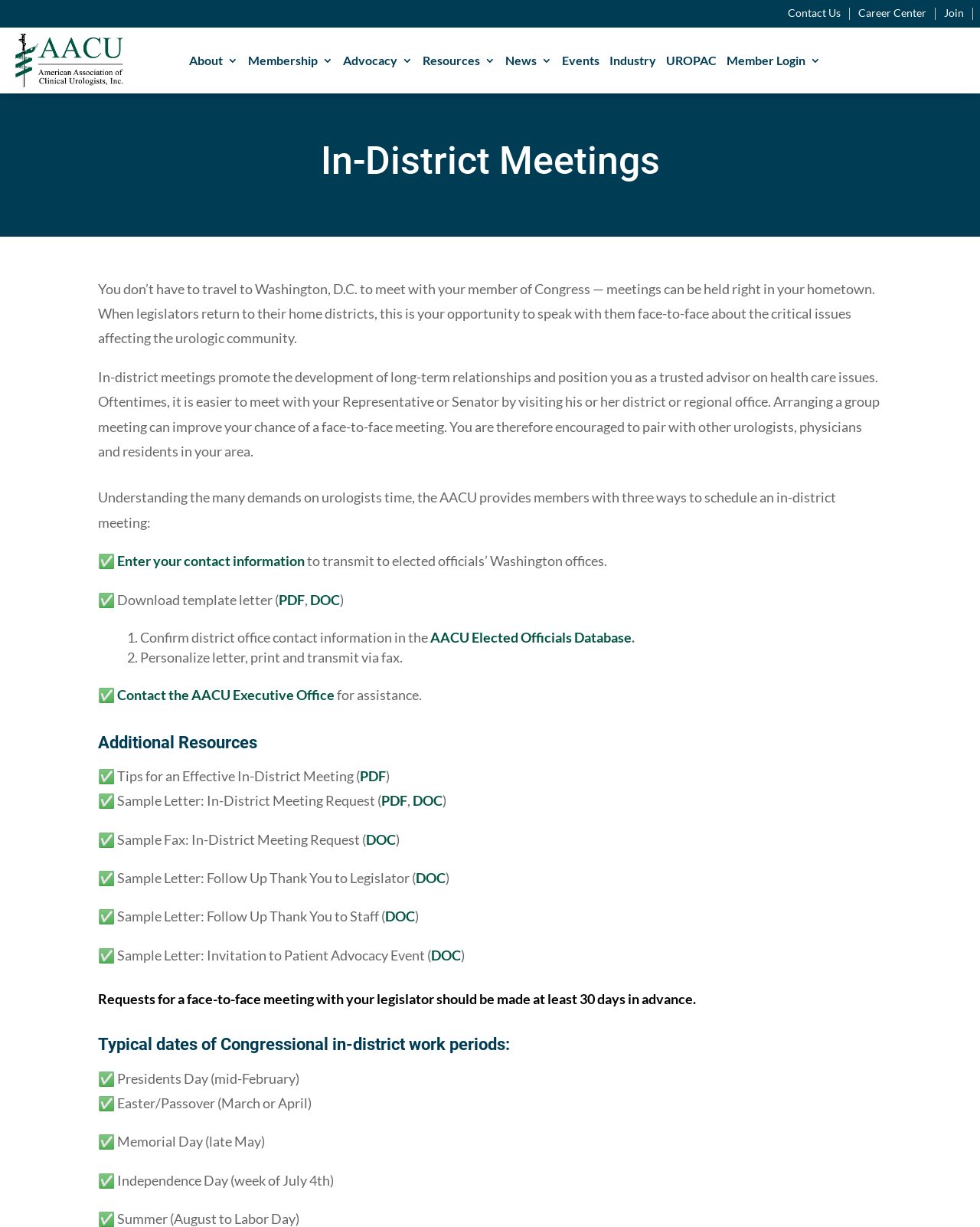Locate the bounding box coordinates of the area to click to fulfill this instruction: "Click Contact Us". The bounding box should be presented as four float numbers between 0 and 1, in the order [left, top, right, bottom].

[0.804, 0.006, 0.858, 0.016]